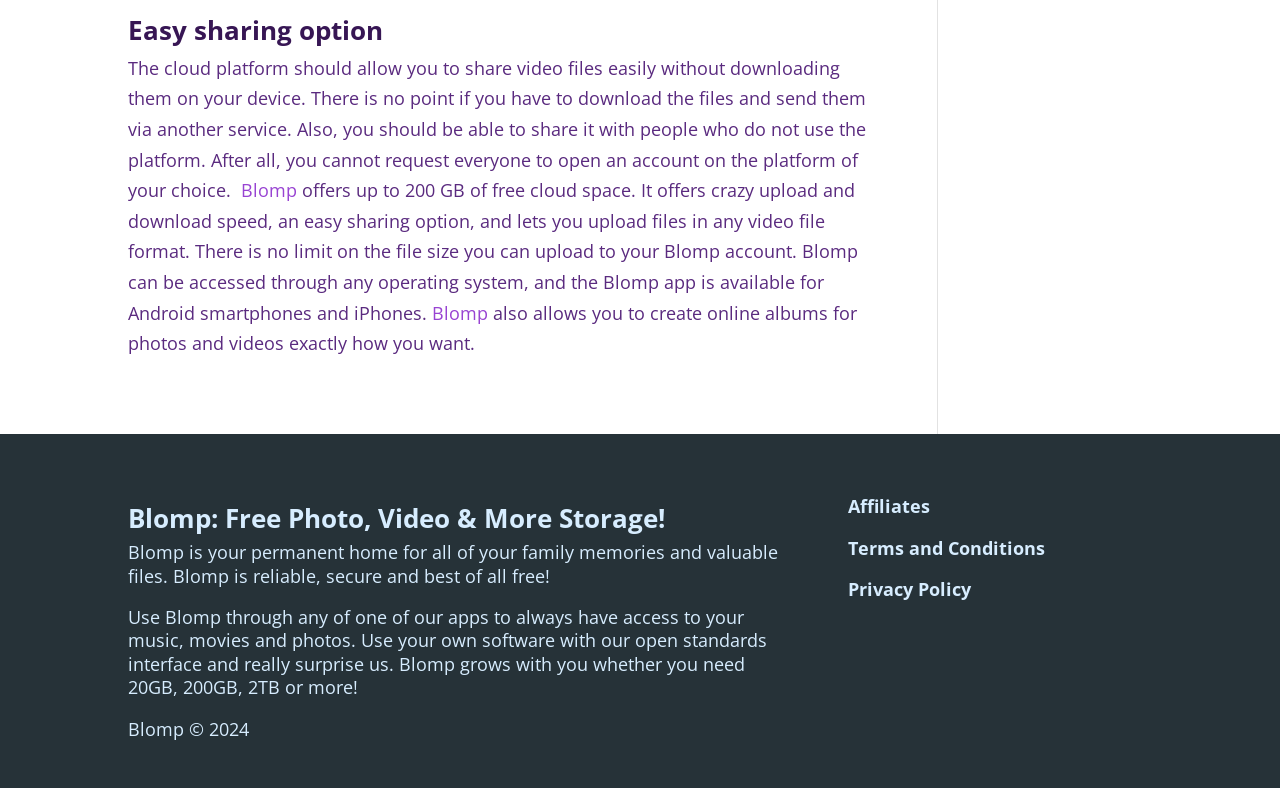Please provide a detailed answer to the question below based on the screenshot: 
How much free cloud space does Blomp offer?

According to the text, Blomp offers up to 200 GB of free cloud space, which is a significant amount of storage for users.